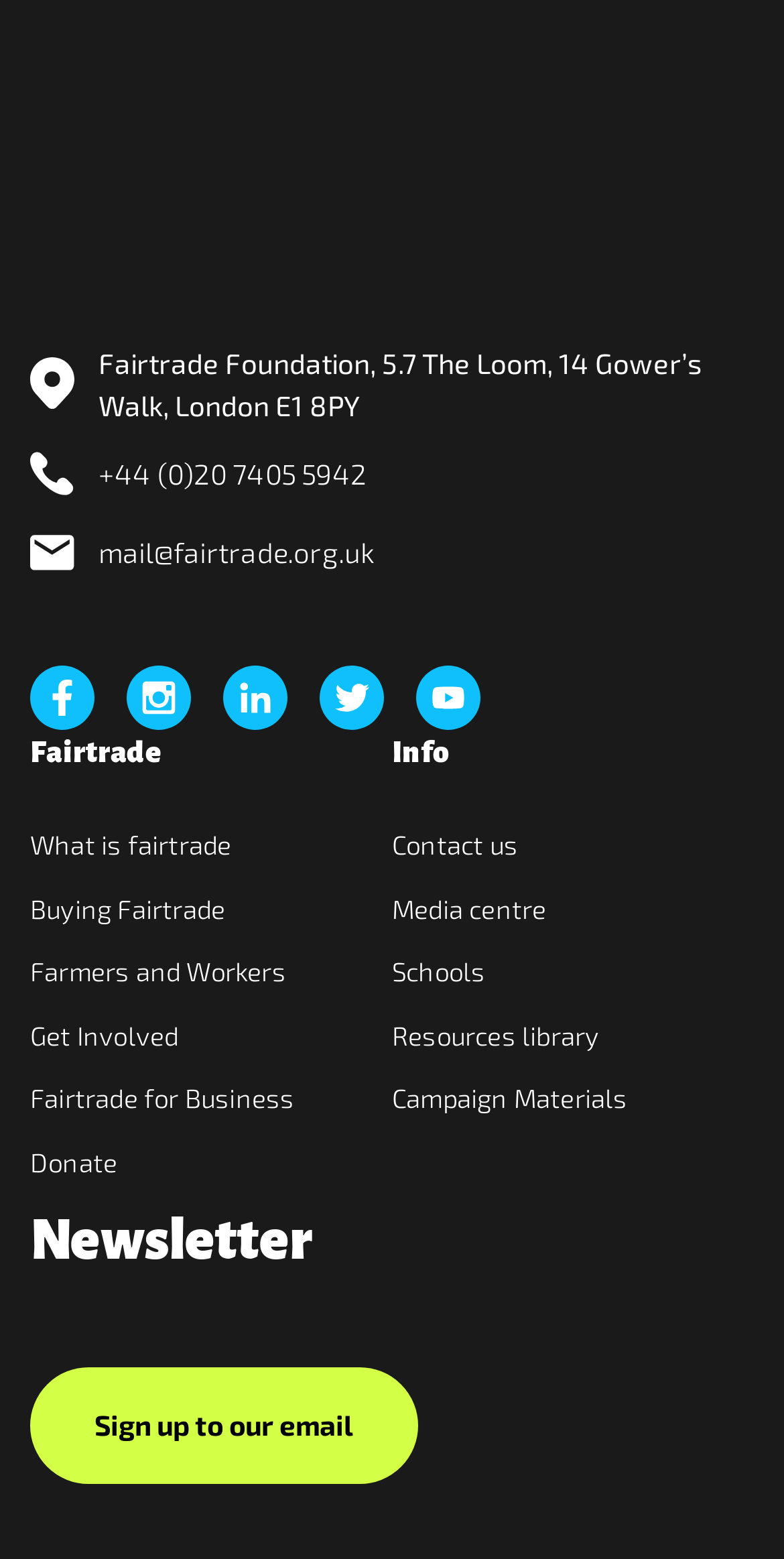Please determine the bounding box coordinates of the element to click on in order to accomplish the following task: "Sign up to the Fairtrade newsletter". Ensure the coordinates are four float numbers ranging from 0 to 1, i.e., [left, top, right, bottom].

[0.038, 0.876, 0.533, 0.952]